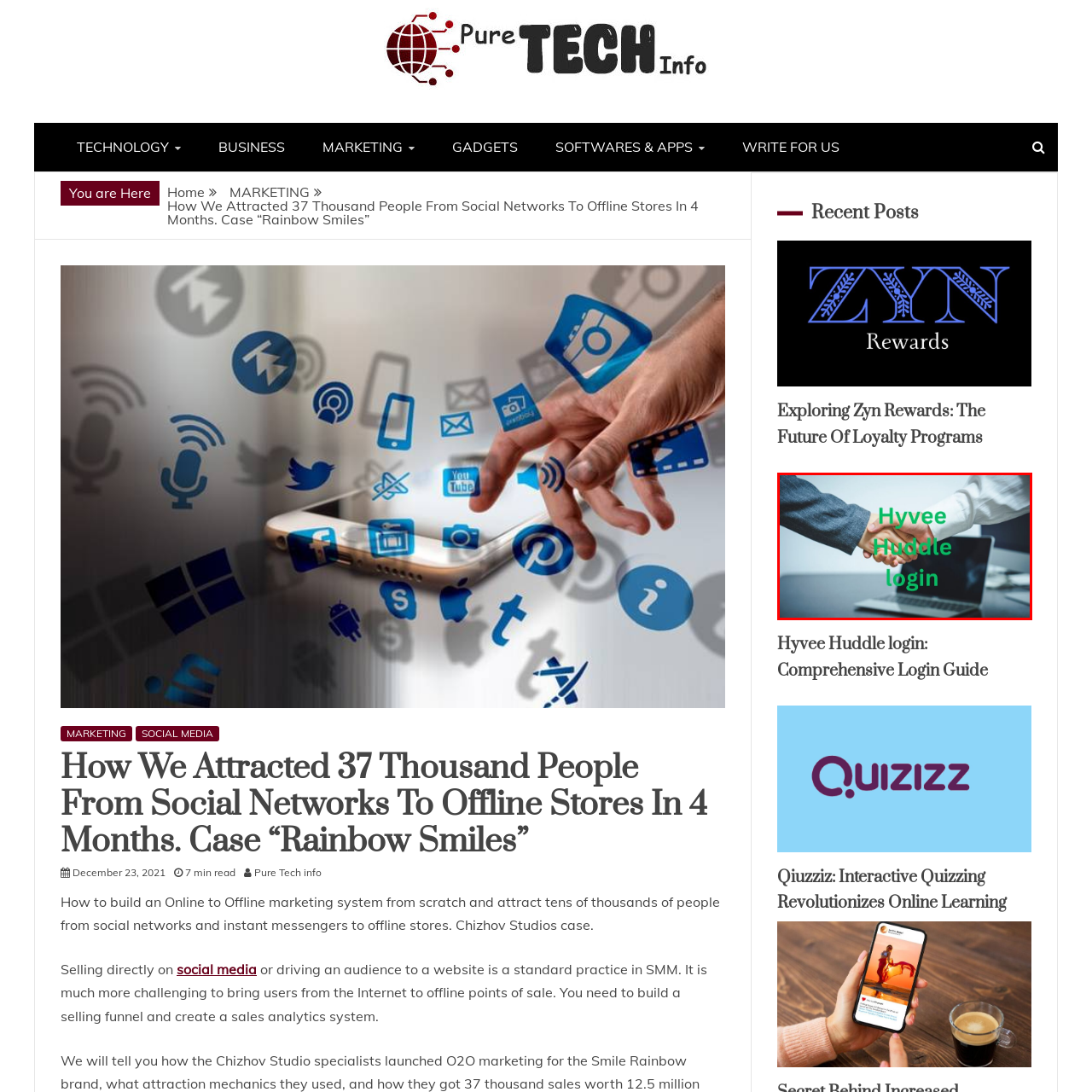What is the color of the typography?
Check the image inside the red boundary and answer the question using a single word or brief phrase.

Green